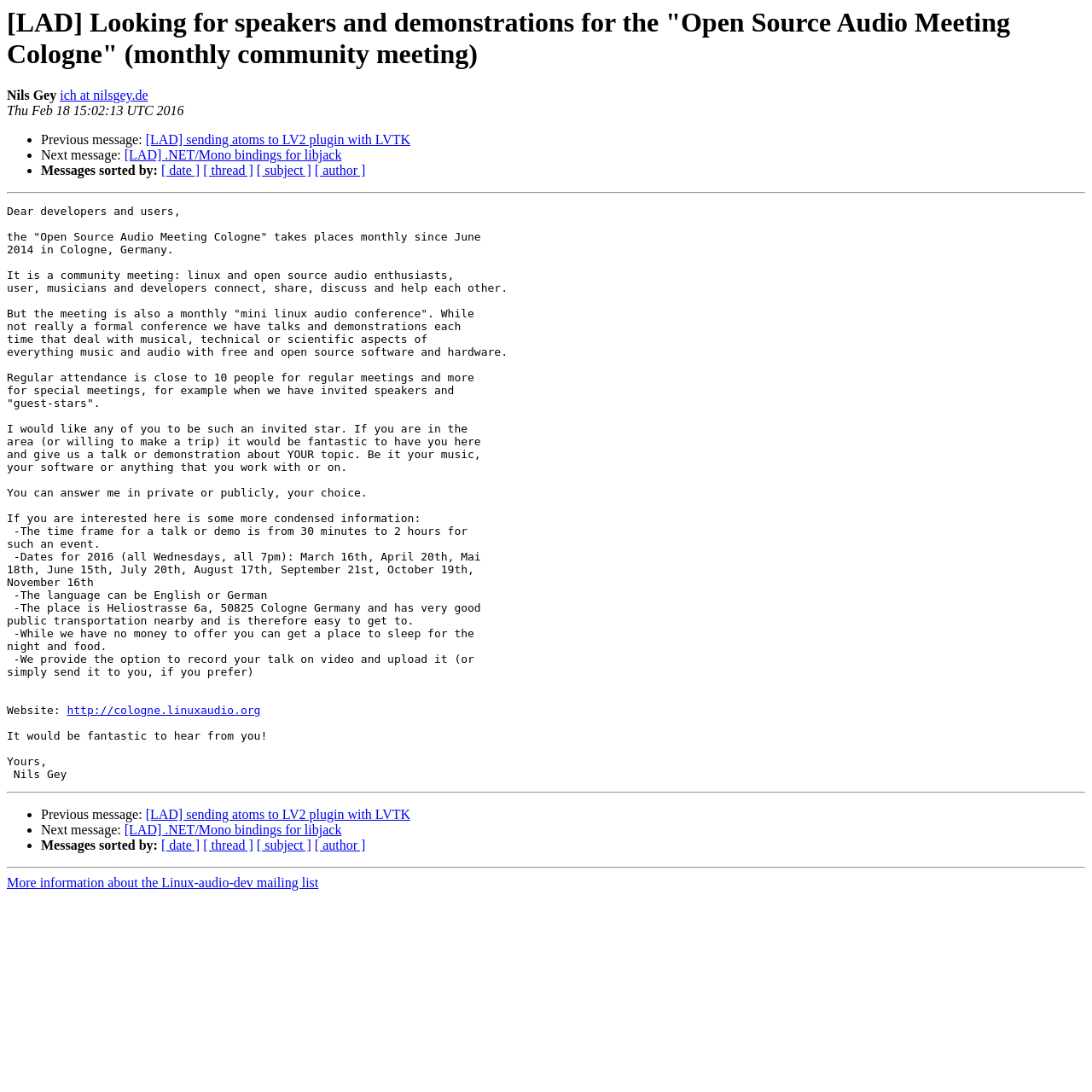Refer to the image and provide an in-depth answer to the question:
What is the duration of a talk or demo?

The duration of a talk or demo is between 30 minutes to 2 hours, as specified in the message 'The time frame for a talk or demo is from 30 minutes to 2 hours for such an event'.